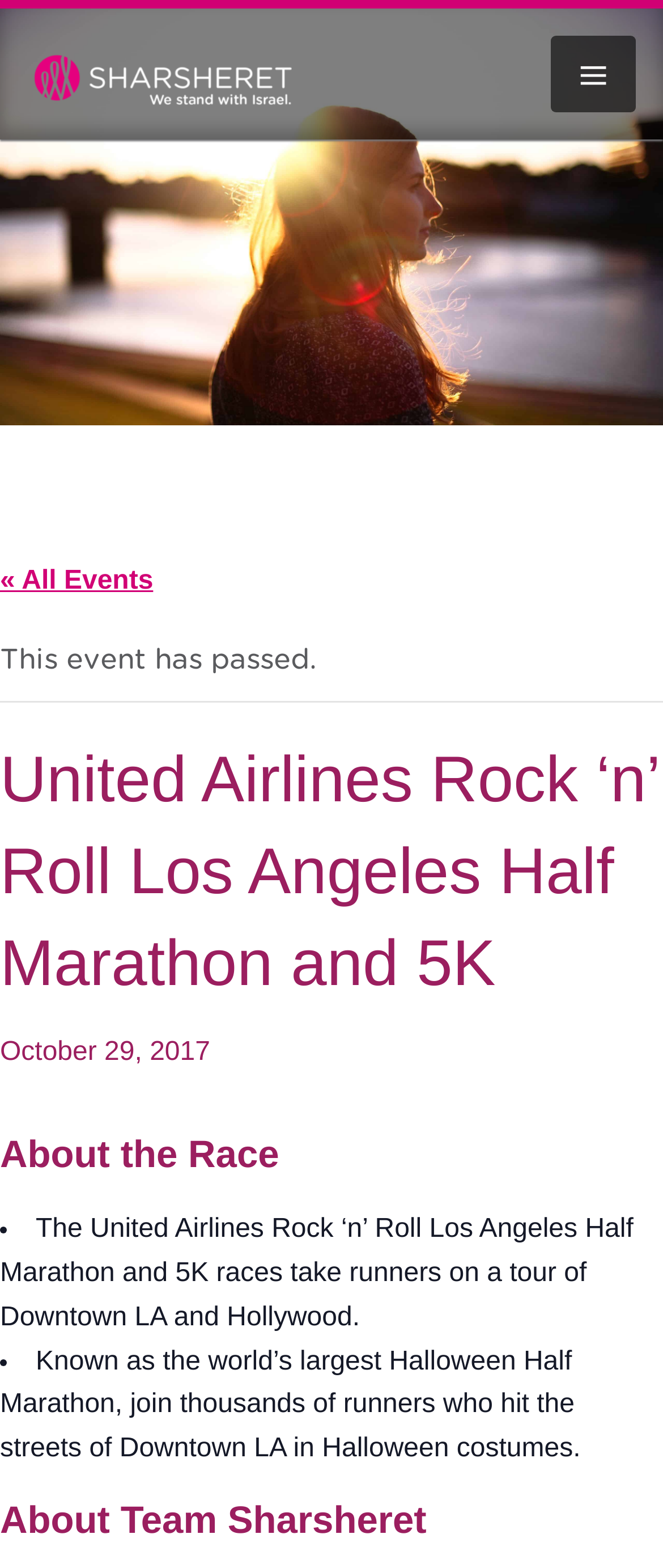Predict the bounding box of the UI element based on this description: "Toggle Navigation".

[0.831, 0.023, 0.959, 0.072]